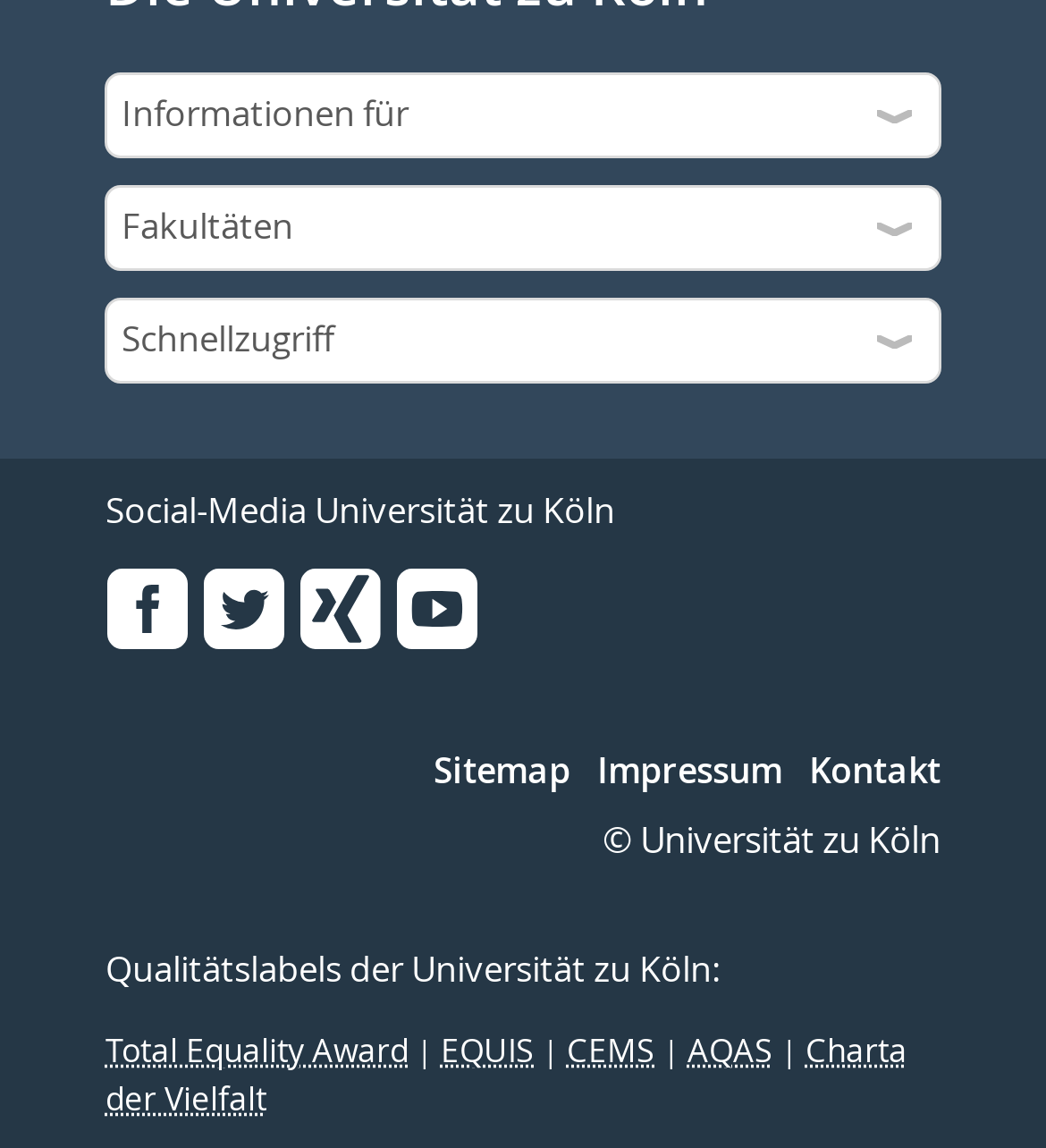Please identify the bounding box coordinates of the element's region that I should click in order to complete the following instruction: "Go to Sitemap". The bounding box coordinates consist of four float numbers between 0 and 1, i.e., [left, top, right, bottom].

[0.414, 0.655, 0.545, 0.691]